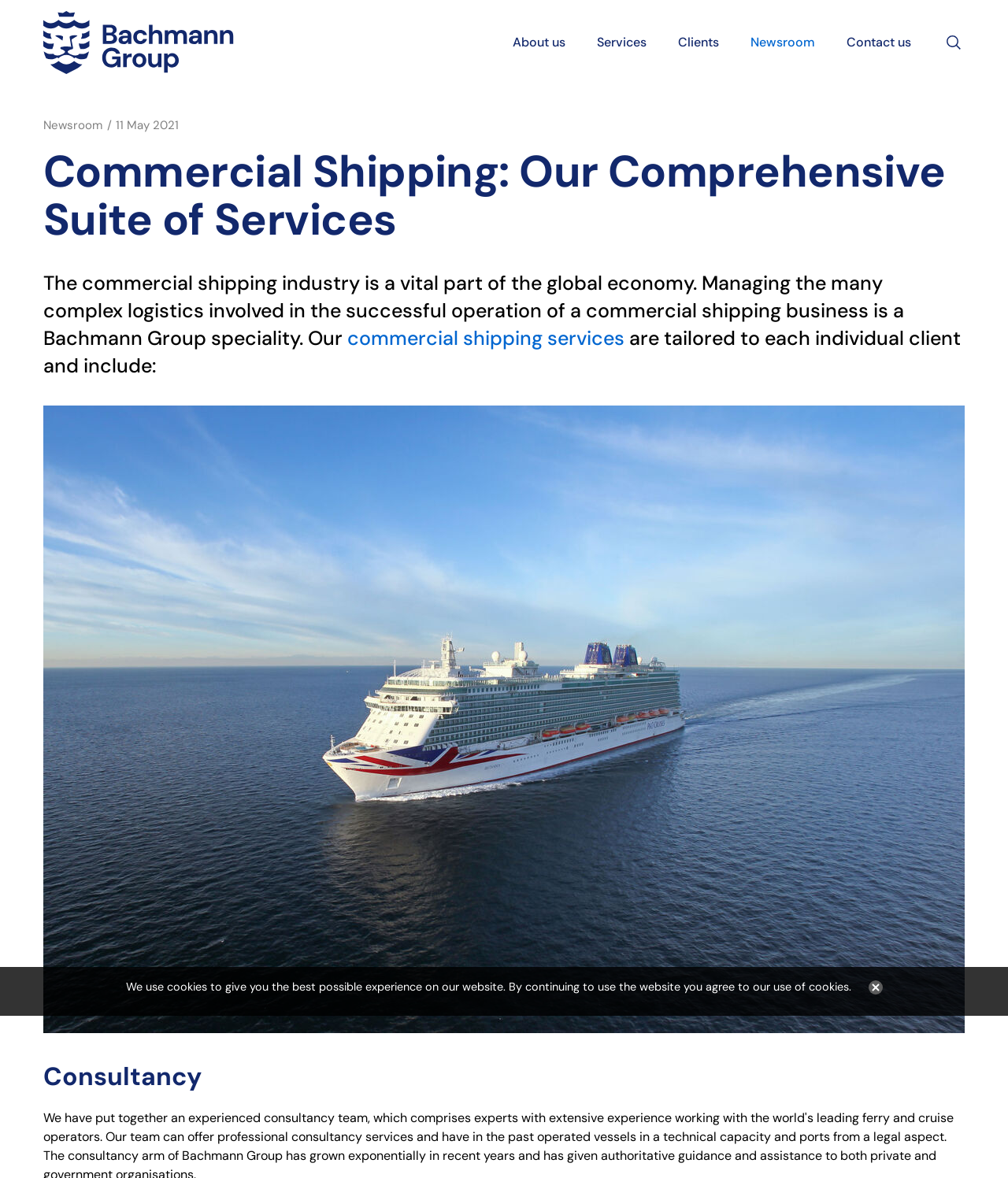Indicate the bounding box coordinates of the element that needs to be clicked to satisfy the following instruction: "Visit Newsroom". The coordinates should be four float numbers between 0 and 1, i.e., [left, top, right, bottom].

[0.729, 0.0, 0.824, 0.072]